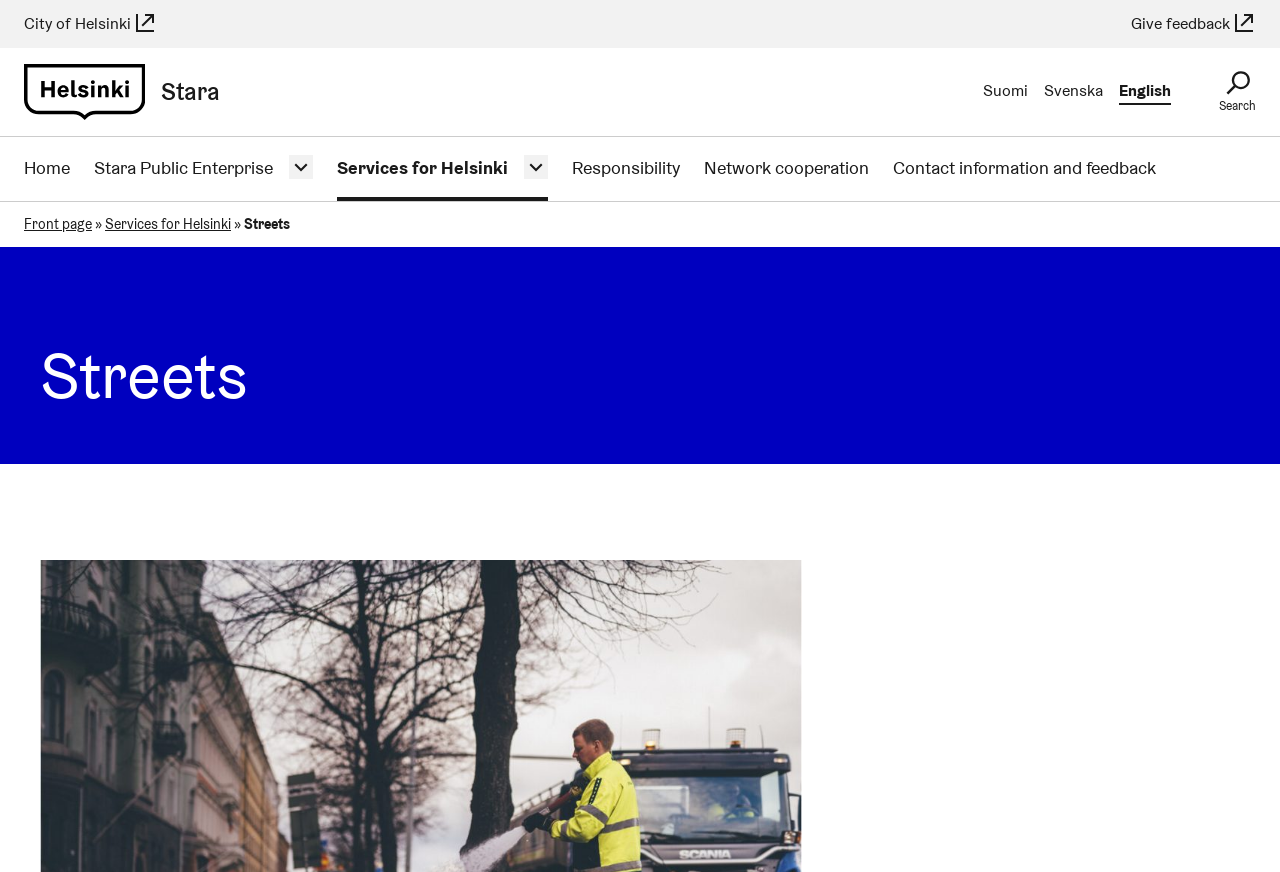What is the purpose of the 'Search' button?
Please provide a single word or phrase based on the screenshot.

To search